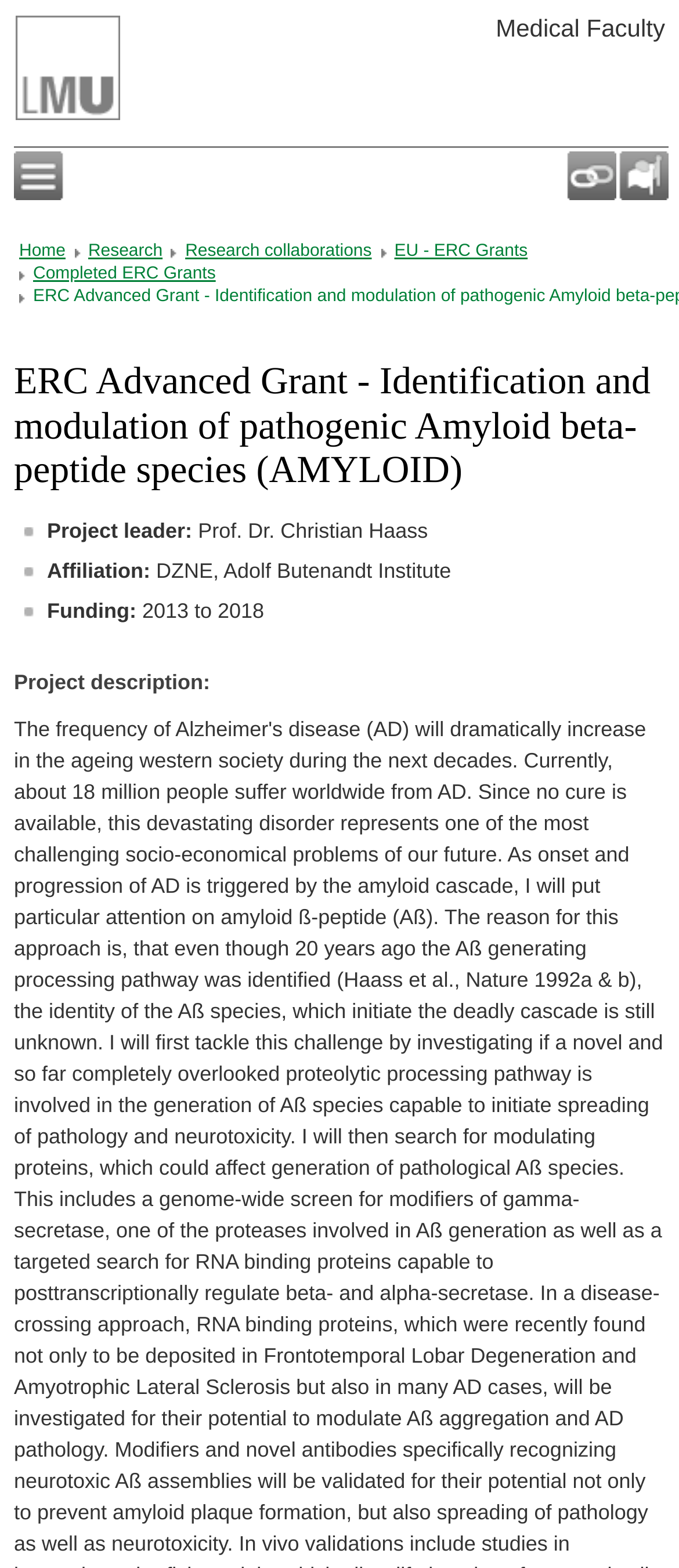Please indicate the bounding box coordinates for the clickable area to complete the following task: "Go to home page". The coordinates should be specified as four float numbers between 0 and 1, i.e., [left, top, right, bottom].

[0.028, 0.154, 0.097, 0.166]